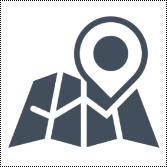Summarize the image with a detailed description that highlights all prominent details.

This image features a stylized location pin integrated with a map design, symbolizing navigation and geographic information. The pin is centrally positioned at the top, indicating a specific point of interest, while the underlying map graphic enhances the concept of mapping or locating something within a broader area. This visual is often associated with functionalities such as interactive maps, location services, or search features that help users find specific places or information online. The design is minimalist yet effective, featuring a dark color palette that conveys clarity and modernity.